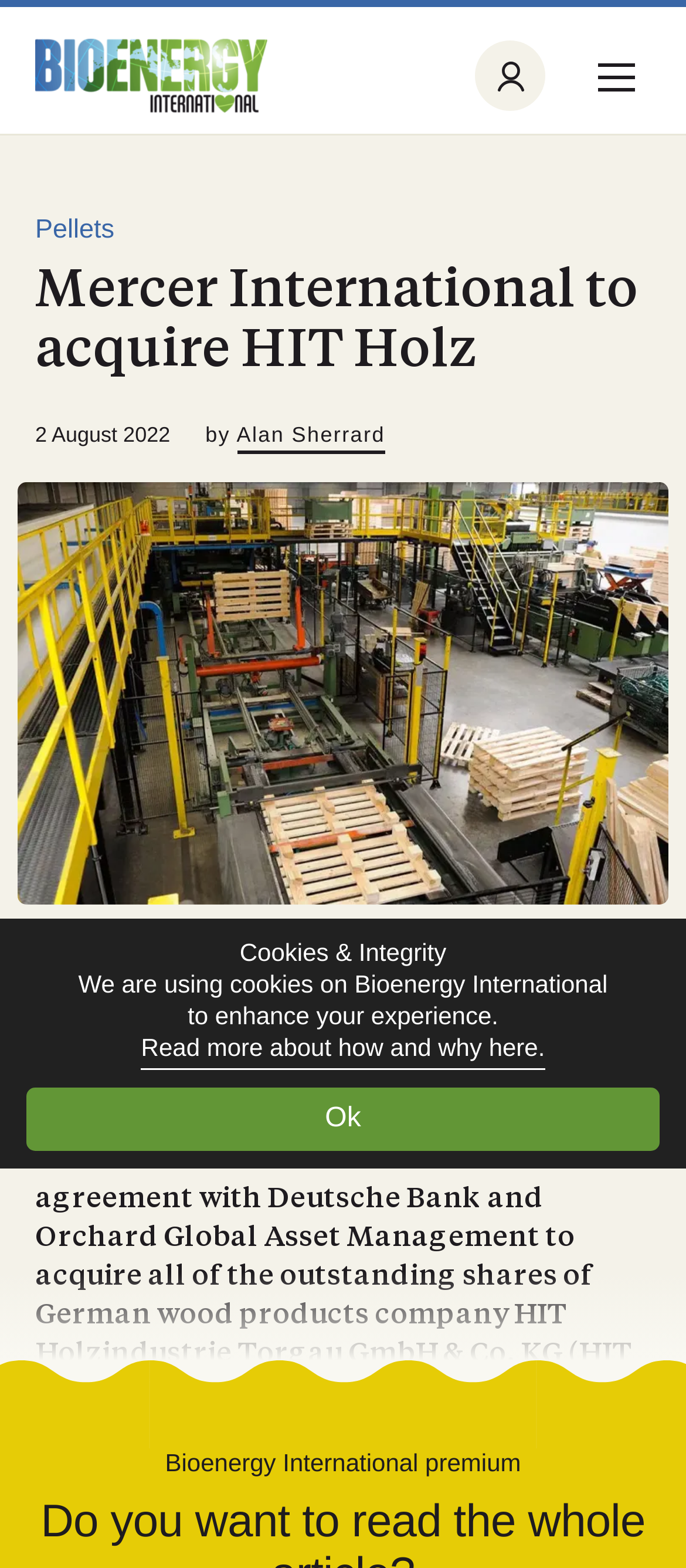Who is the author of the article?
Please provide a comprehensive answer to the question based on the webpage screenshot.

I found the answer by looking at the link element with the text 'by' and the adjacent link element with the text 'Alan Sherrard', which suggests that Alan Sherrard is the author of the article.